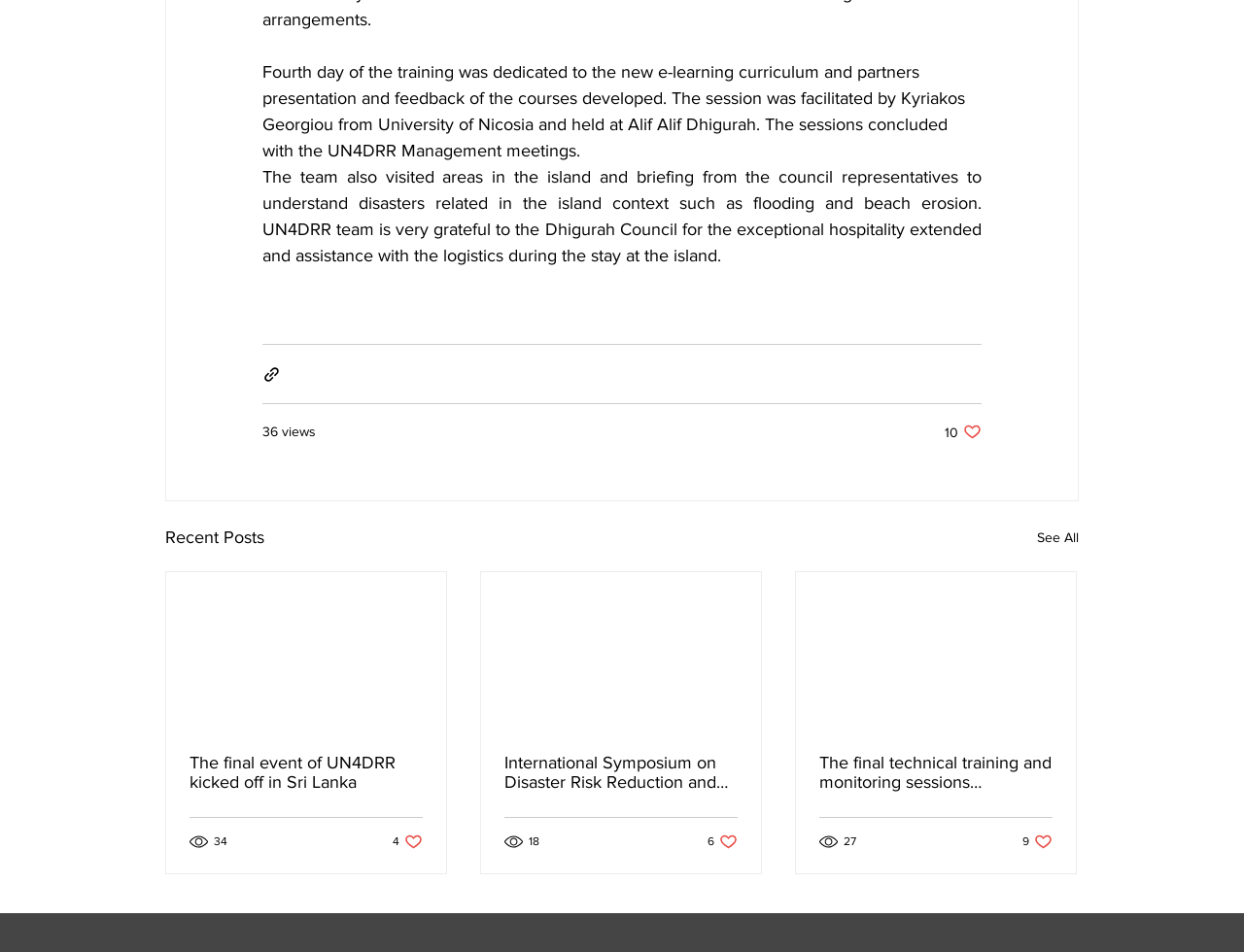Pinpoint the bounding box coordinates of the element you need to click to execute the following instruction: "Share via link". The bounding box should be represented by four float numbers between 0 and 1, in the format [left, top, right, bottom].

[0.211, 0.384, 0.226, 0.403]